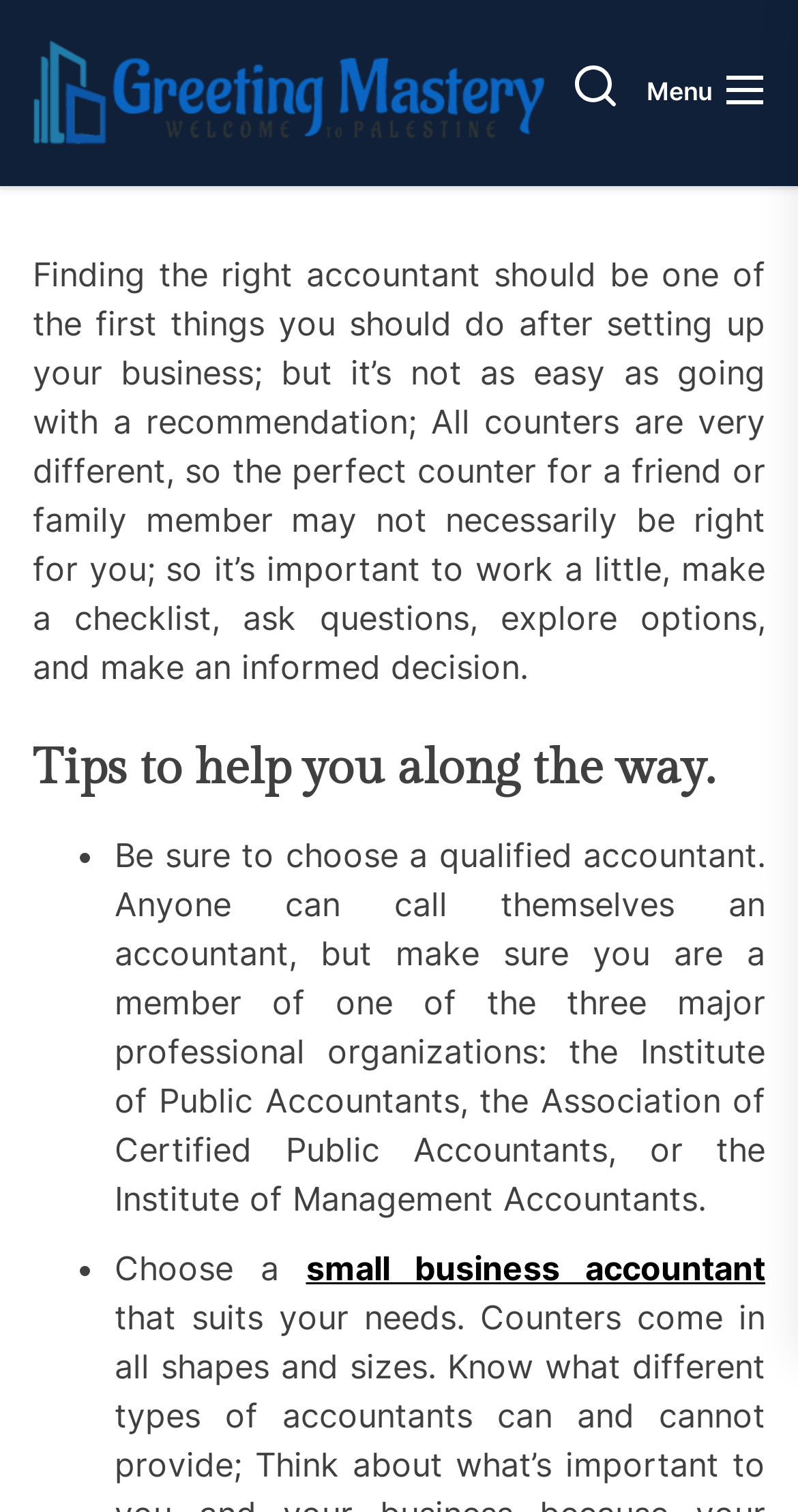What type of accountant should be chosen?
Examine the image closely and answer the question with as much detail as possible.

The webpage suggests that it's important to choose a small business accountant. This implies that the accountant should have experience and expertise in working with small businesses, and be able to provide tailored services and advice to meet the unique needs of small business owners.